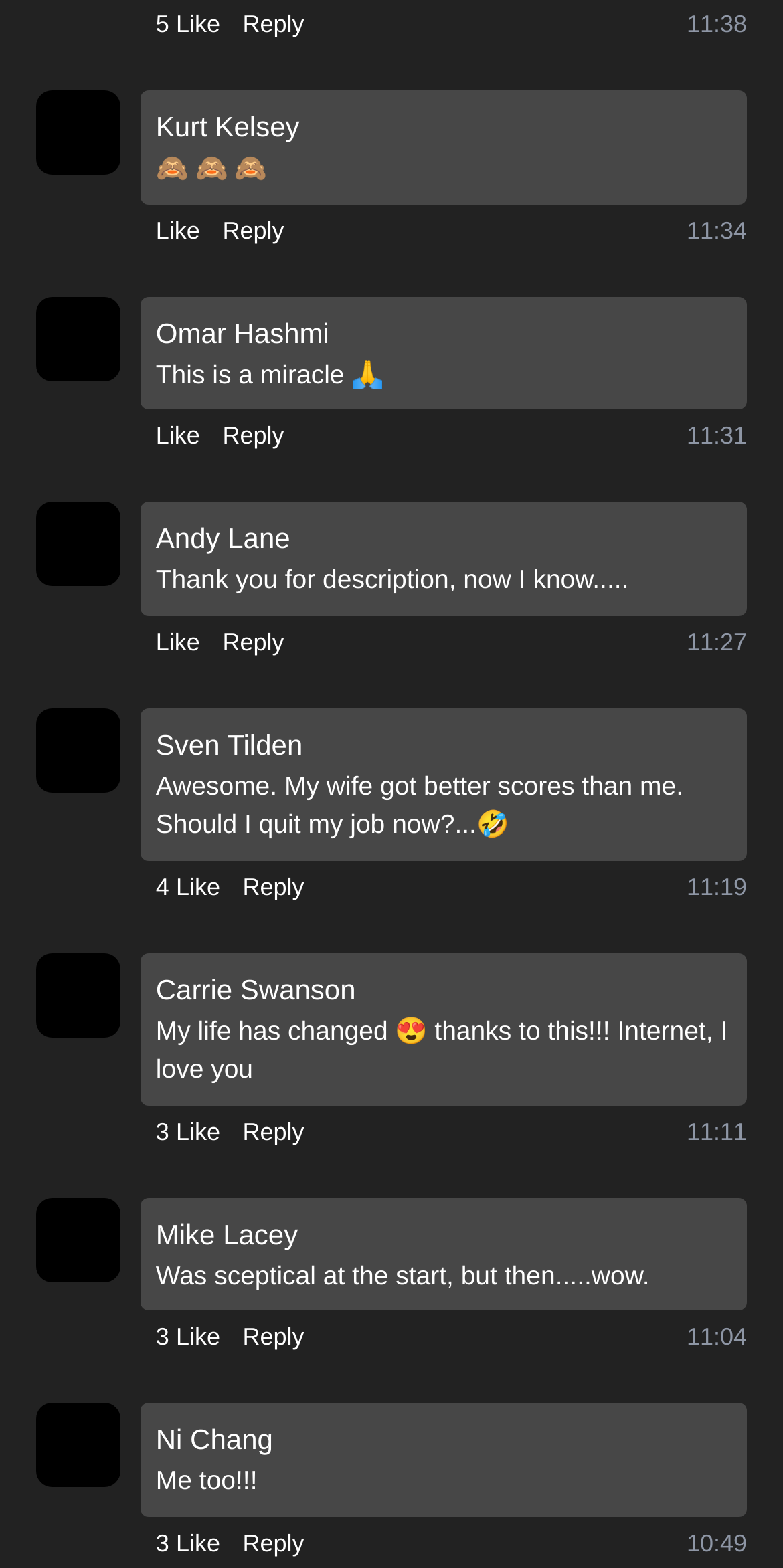Refer to the image and provide an in-depth answer to the question: 
How many likes does the top comment have?

I looked at the button element with the text '5 Like' and determined that the top comment has 5 likes.